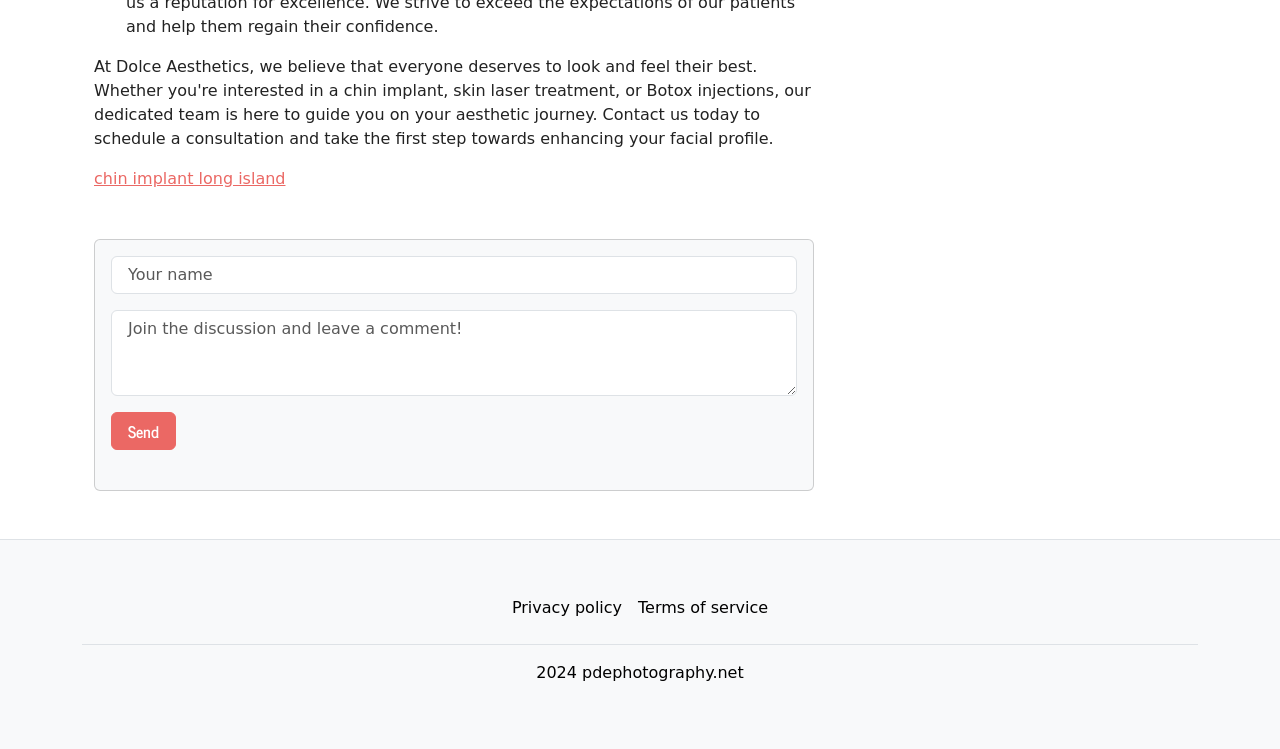What is the purpose of the textbox?
Kindly give a detailed and elaborate answer to the question.

The textbox with the description 'Join the discussion and leave a comment!' is likely used for users to input their comments, indicating that the purpose of the textbox is to leave a comment.